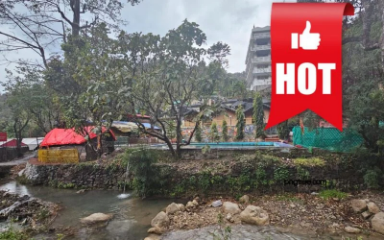What is the color of the tents?
Give a single word or phrase answer based on the content of the image.

Red and green